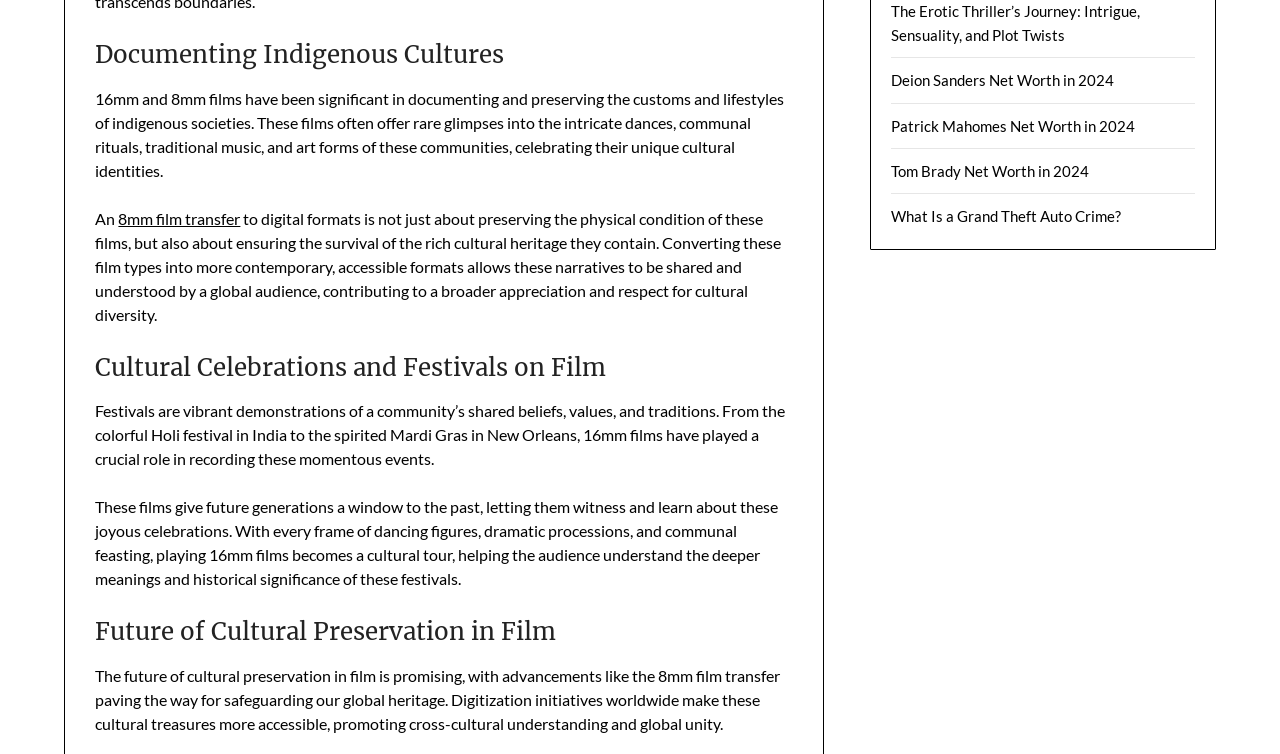What type of films are significant in documenting indigenous cultures? Using the information from the screenshot, answer with a single word or phrase.

16mm and 8mm films